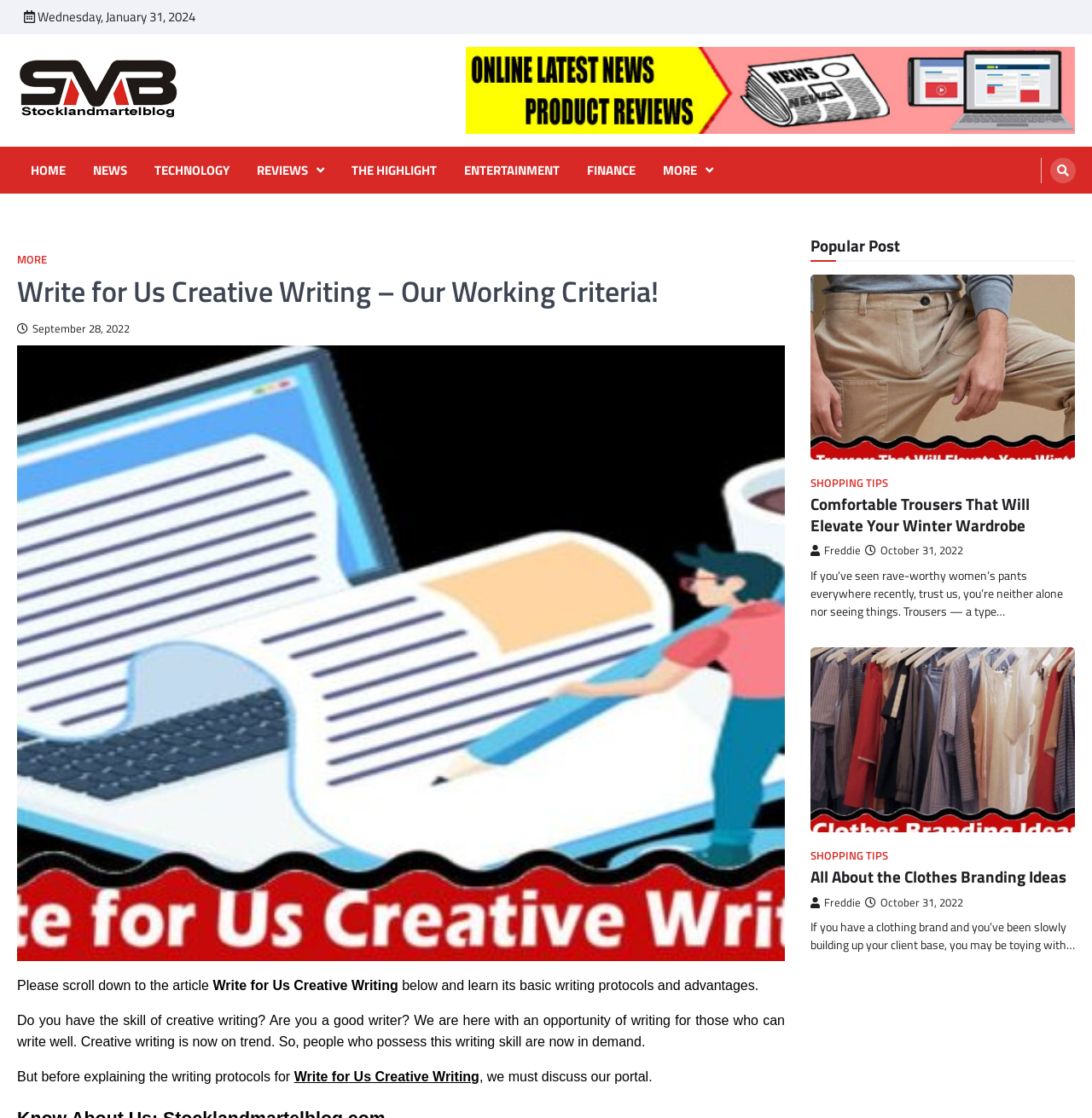Locate the headline of the webpage and generate its content.

stocklandmartelblog – Latest News & Online Reviews